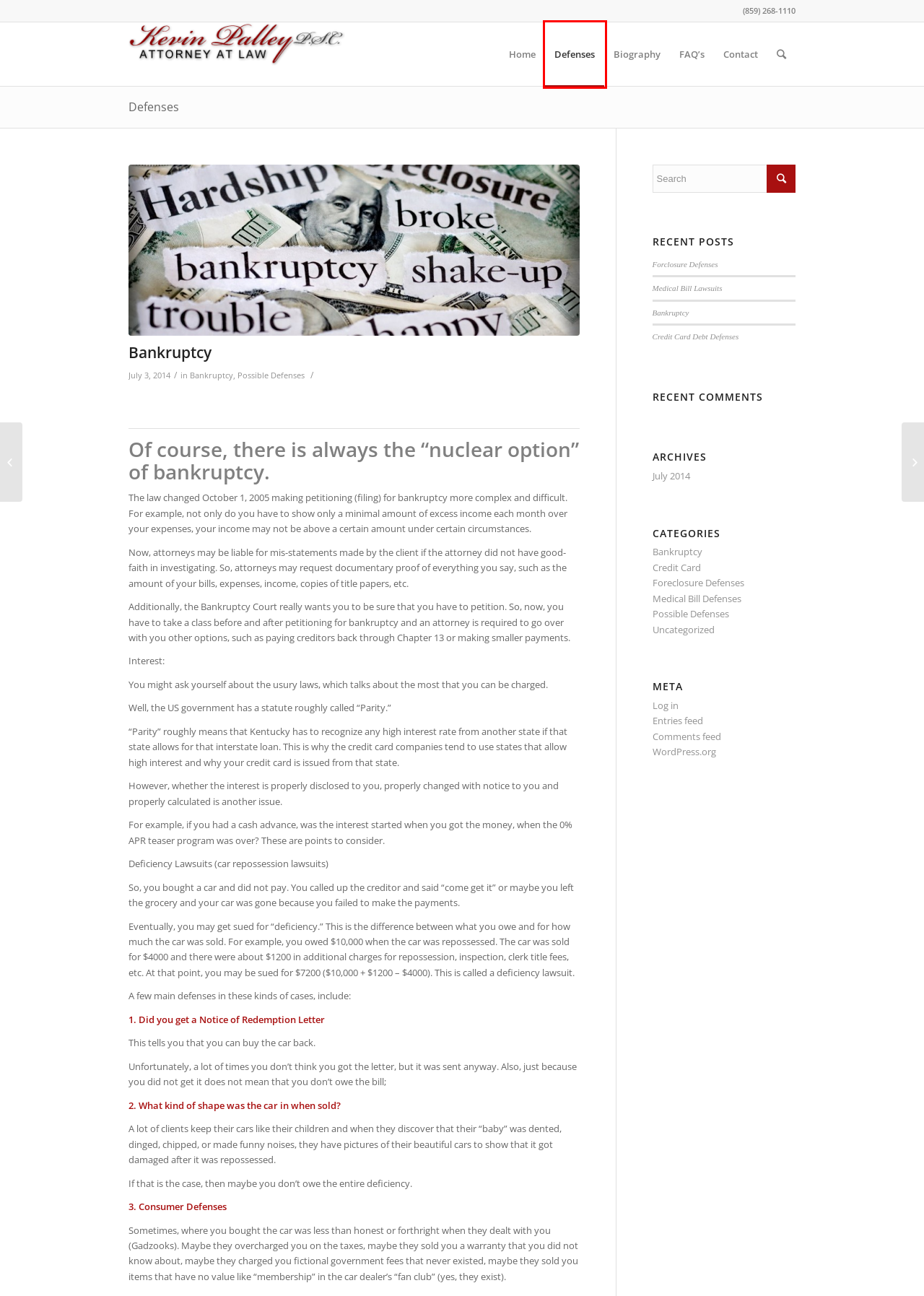Analyze the webpage screenshot with a red bounding box highlighting a UI element. Select the description that best matches the new webpage after clicking the highlighted element. Here are the options:
A. Credit Card Debt Defenses – IT | Bankruptcy | Civil | Litigation – Kevin Palley
B. Medical Bill Lawsuits – IT | Bankruptcy | Civil | Litigation – Kevin Palley
C. IT | Bankruptcy | Civil | Litigation – Kevin Palley – Attorney at law Kevin Palley | Lexington, KY
D. Uncategorized – IT | Bankruptcy | Civil | Litigation – Kevin Palley
E. Medical Bill Defenses – IT | Bankruptcy | Civil | Litigation – Kevin Palley
F. Defenses – IT | Bankruptcy | Civil | Litigation – Kevin Palley
G. July 2014 – IT | Bankruptcy | Civil | Litigation – Kevin Palley
H. Credit Card – IT | Bankruptcy | Civil | Litigation – Kevin Palley

F